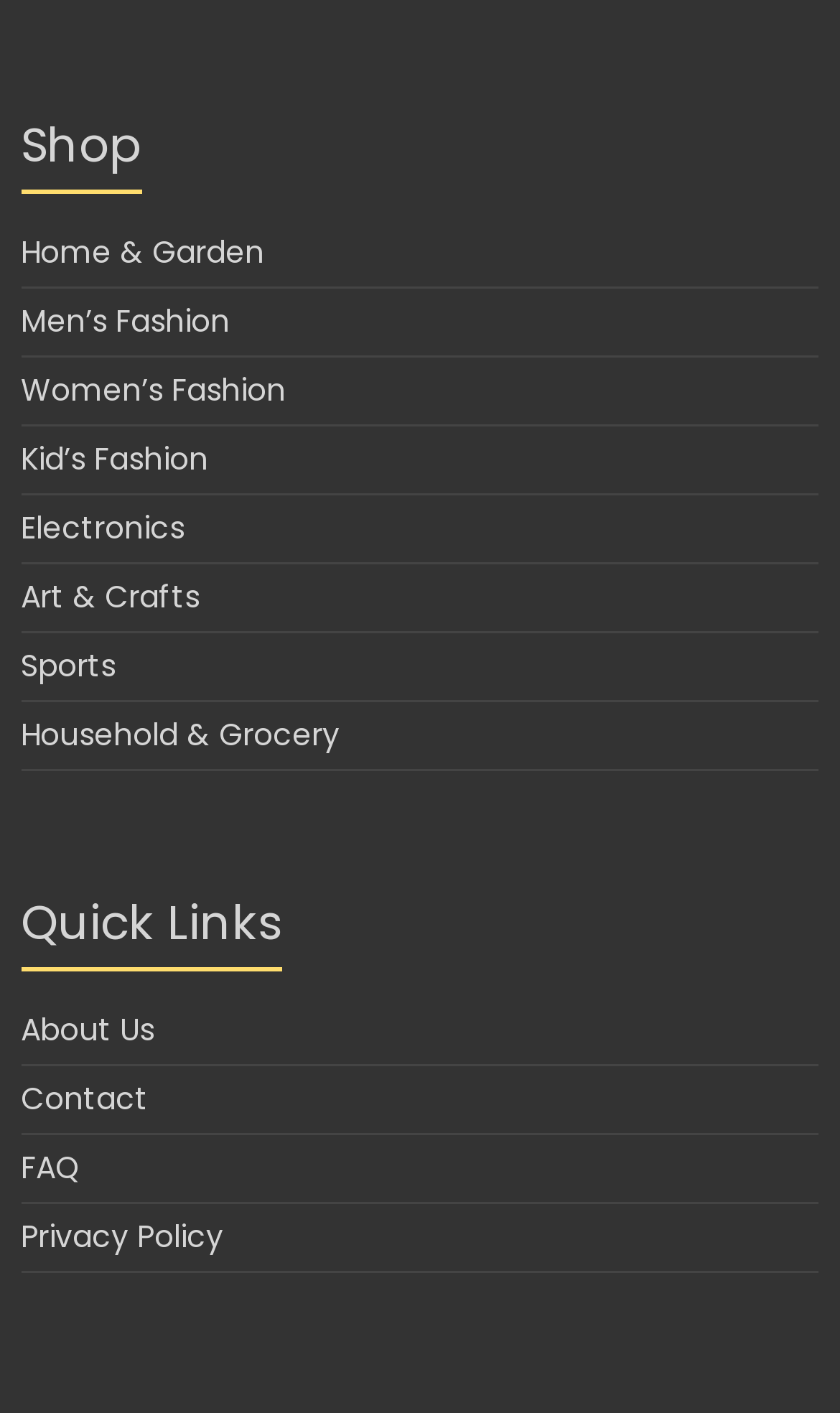What is the last quick link?
Provide a thorough and detailed answer to the question.

I looked at the links under the 'Quick Links' heading and found that the last link is 'Privacy Policy'.